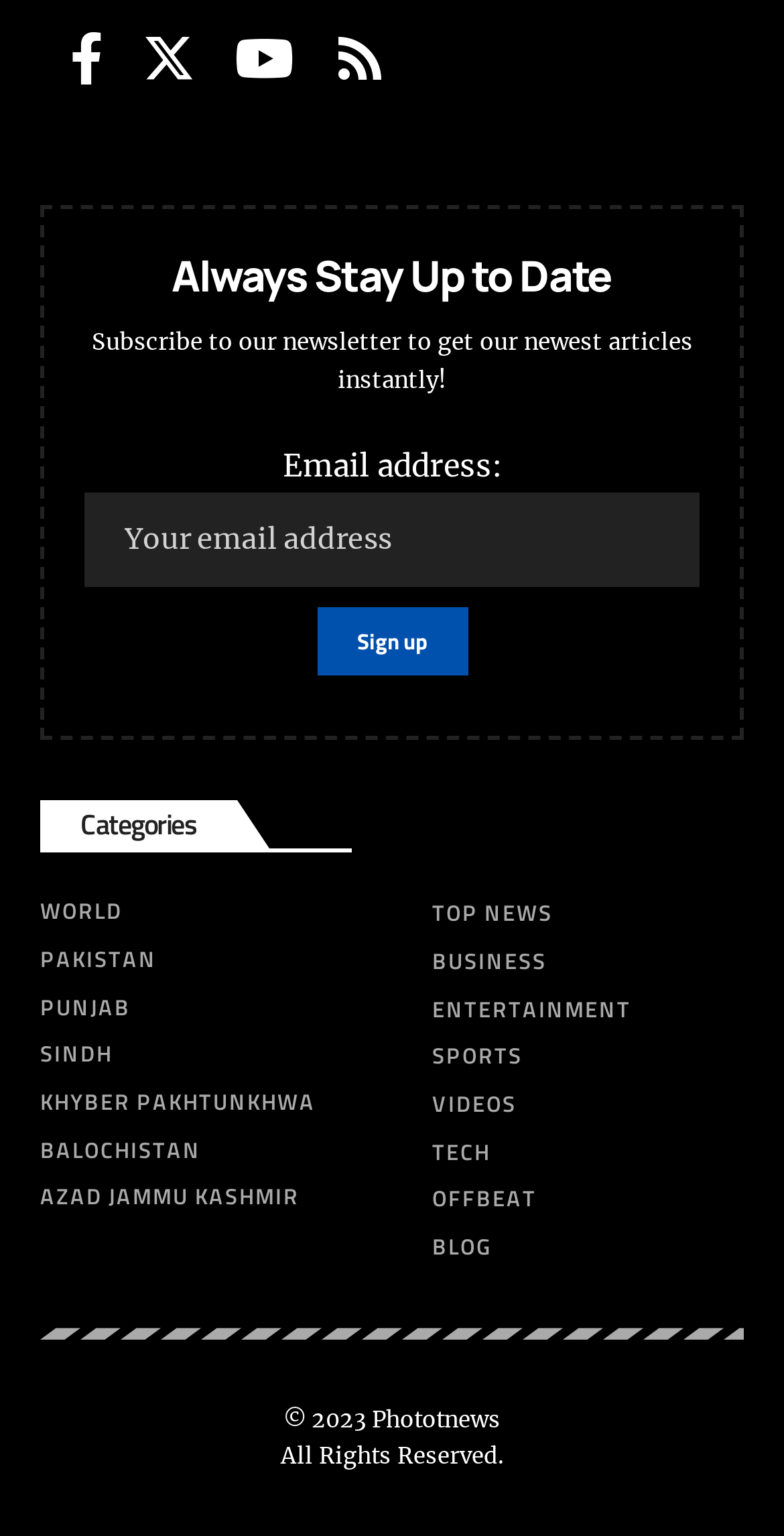What is the copyright year of Phototnews?
Provide a concise answer using a single word or phrase based on the image.

2023